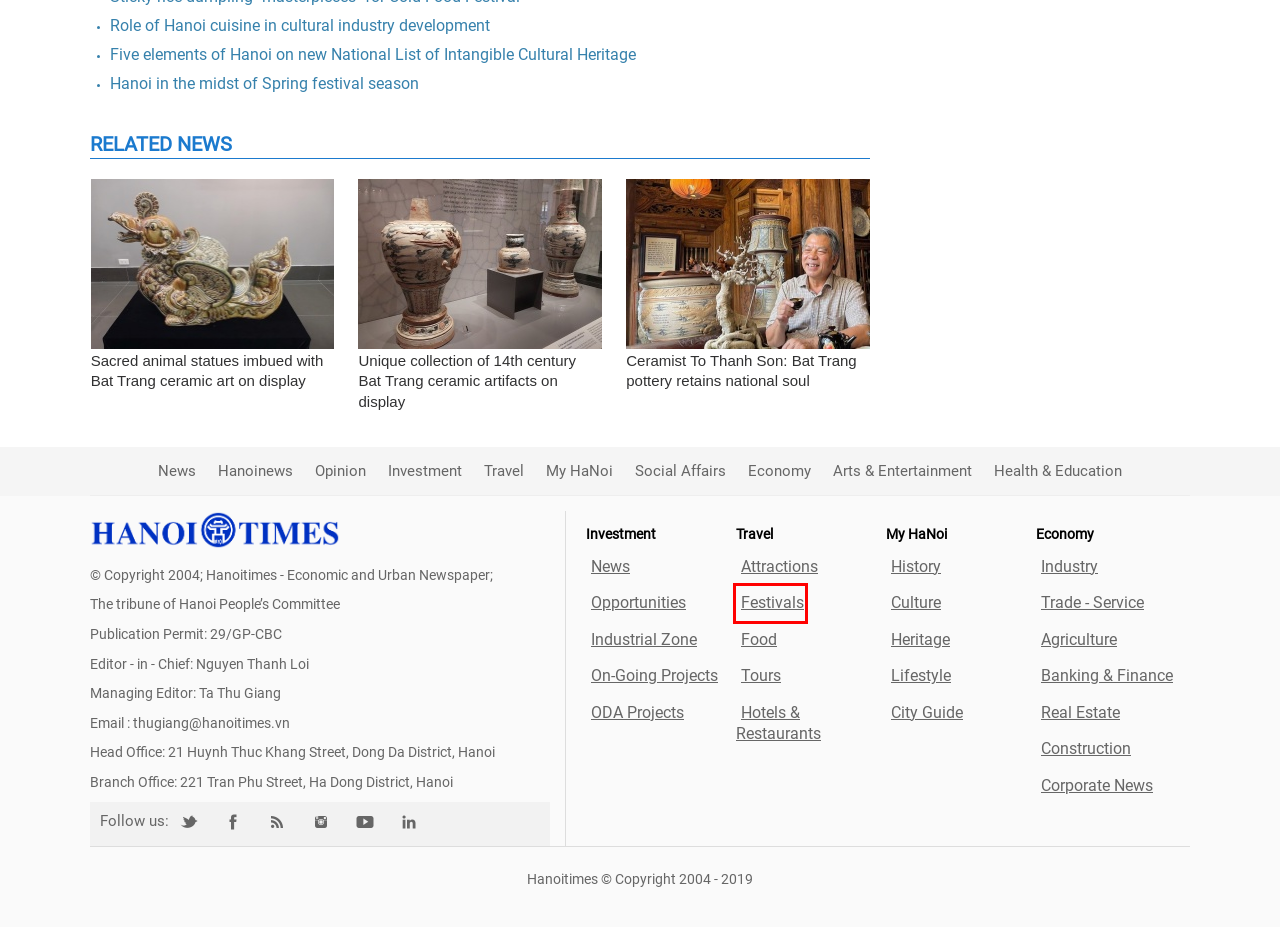Analyze the screenshot of a webpage that features a red rectangle bounding box. Pick the webpage description that best matches the new webpage you would see after clicking on the element within the red bounding box. Here are the candidates:
A. Food
B. Real estate
C. Opportunities
D. Industrial zone
E. Corporate News
F. History
G. Attractions
H. Festivals

H